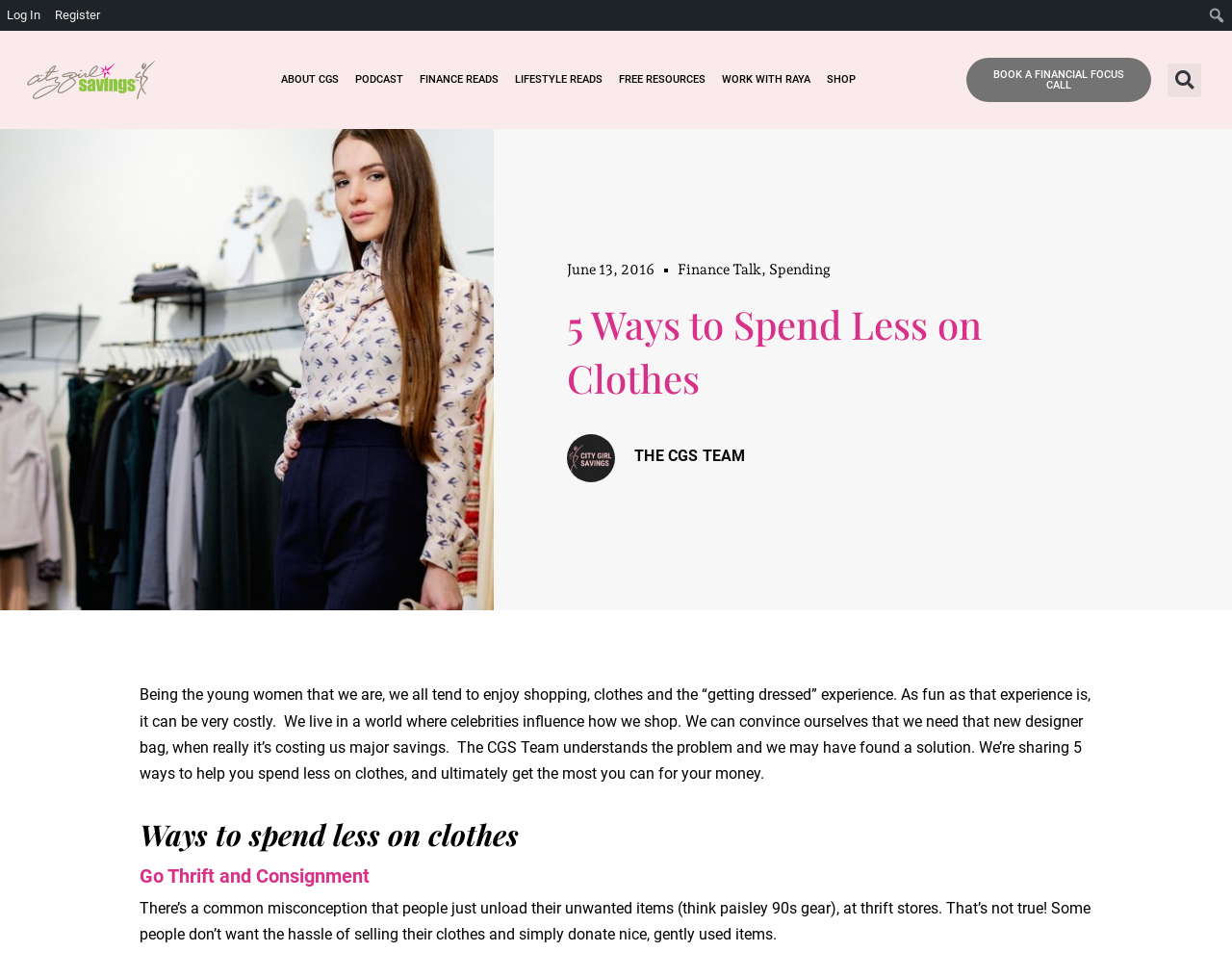Describe in detail what you see on the webpage.

The webpage is about the CGS Team sharing 5 ways to spend less on clothes. At the top, there are menu items "Log In" and "Register" on the left, and a search bar with a magnifying glass icon on the right. Below the search bar, there are several links to different sections of the website, including "ABOUT CGS", "PODCAST", "FINANCE READS", "LIFESTYLE READS", "FREE RESOURCES", "WORK WITH RAYA", and "SHOP".

On the left side of the page, there is a link to "BOOK A FINANCIAL FOCUS CALL". Next to it, there is a search bar with a "Search" button. Below these elements, there are links to specific articles, including "June 13, 2016", "Finance Talk", and "Spending".

The main content of the page starts with a heading "5 Ways to Spend Less on Clothes" followed by an image of the CGS Team. Below the image, there is a heading "THE CGS TEAM" and a paragraph of text that introduces the problem of overspending on clothes and the solution that the CGS Team is offering.

The main article is divided into sections, with headings "Ways to spend less on clothes" and "Go Thrift and Consignment". The text explains that thrift stores often have nice, gently used items and that people can find great deals on clothes by shopping at these stores.